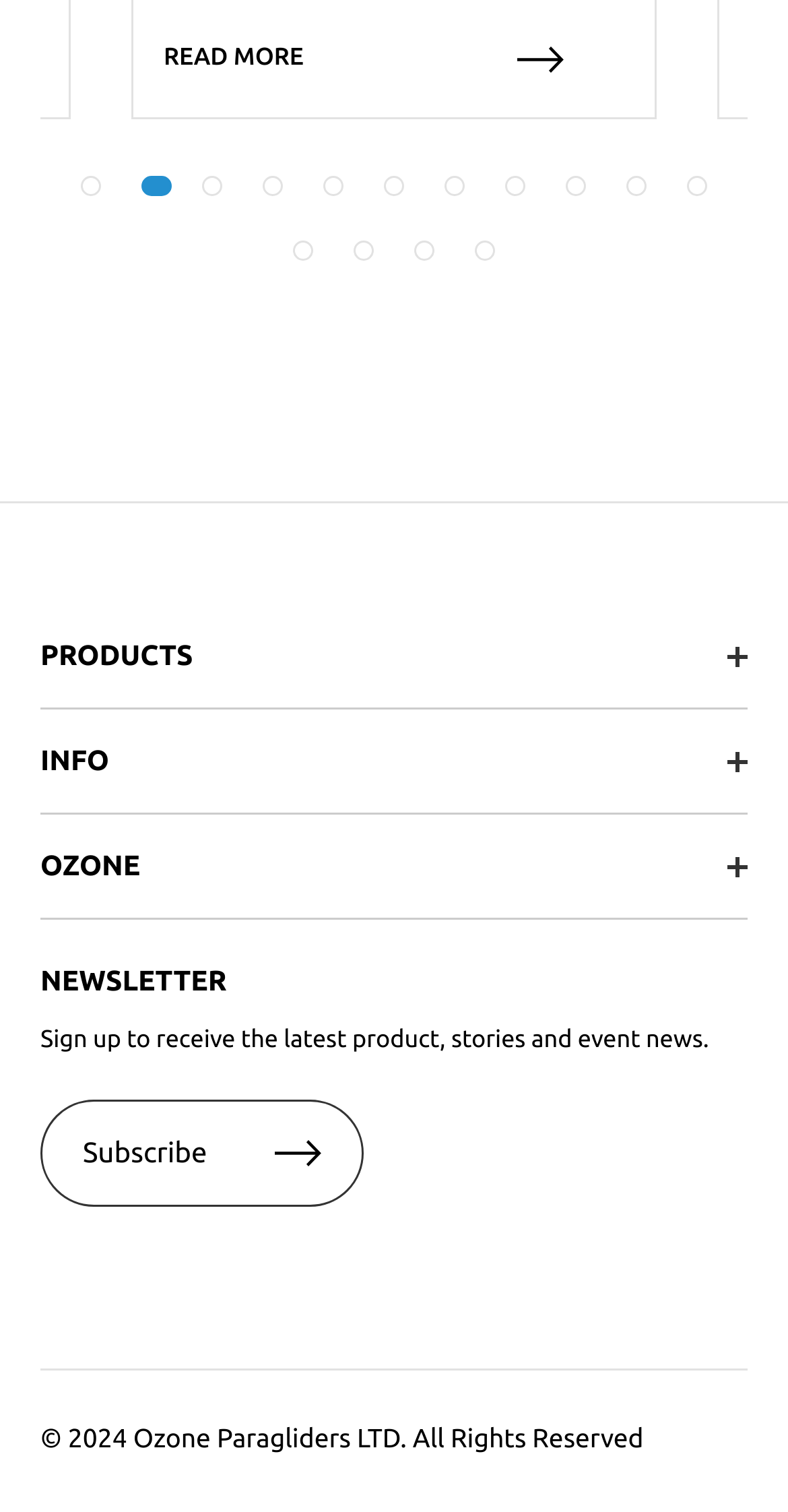How many buttons are there on the webpage?
Using the visual information from the image, give a one-word or short-phrase answer.

24